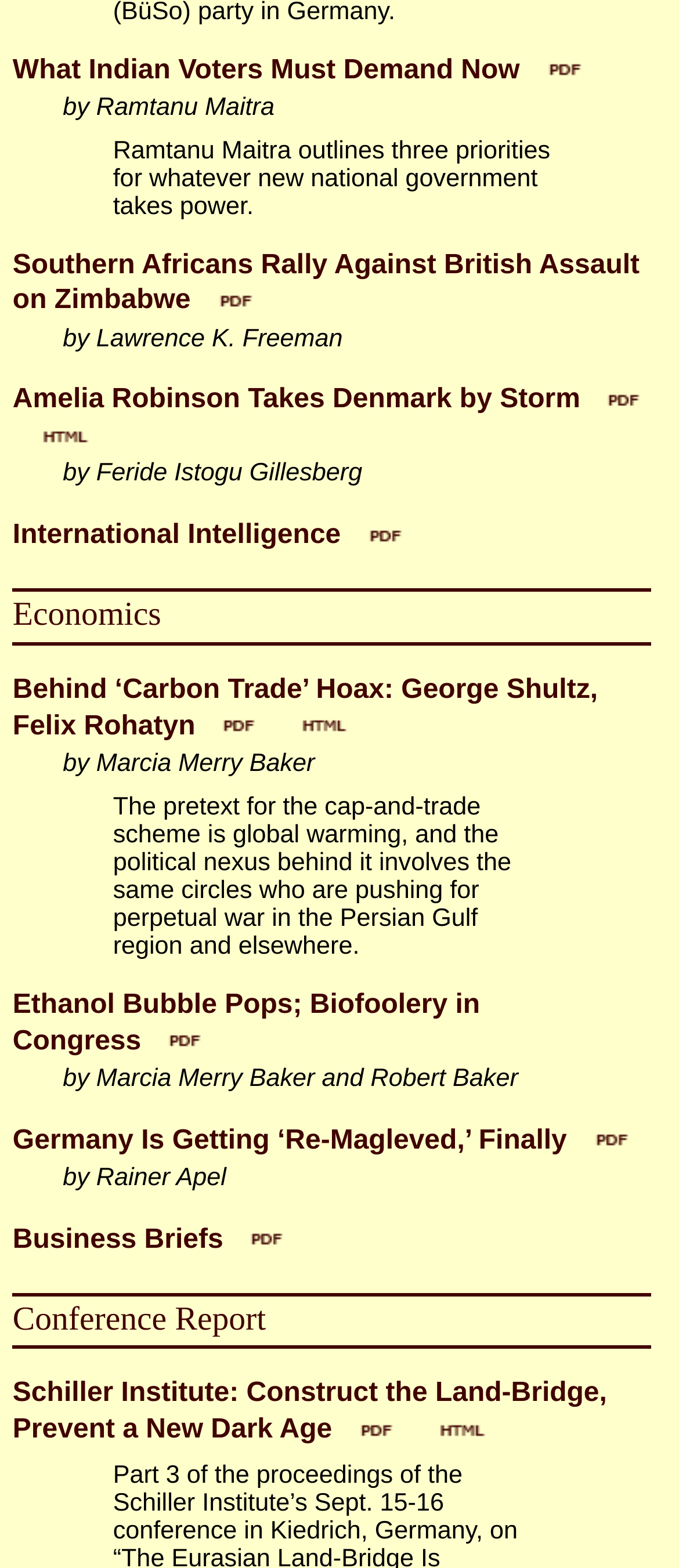What is the title of the last article on the webpage?
Using the image as a reference, answer the question in detail.

The last article on the webpage has a heading element with the text 'Schiller Institute: Construct the Land-Bridge, Prevent a New Dark Age', which is also a link. Therefore, the title of the last article is 'Schiller Institute: Construct the Land-Bridge, Prevent a New Dark Age'.